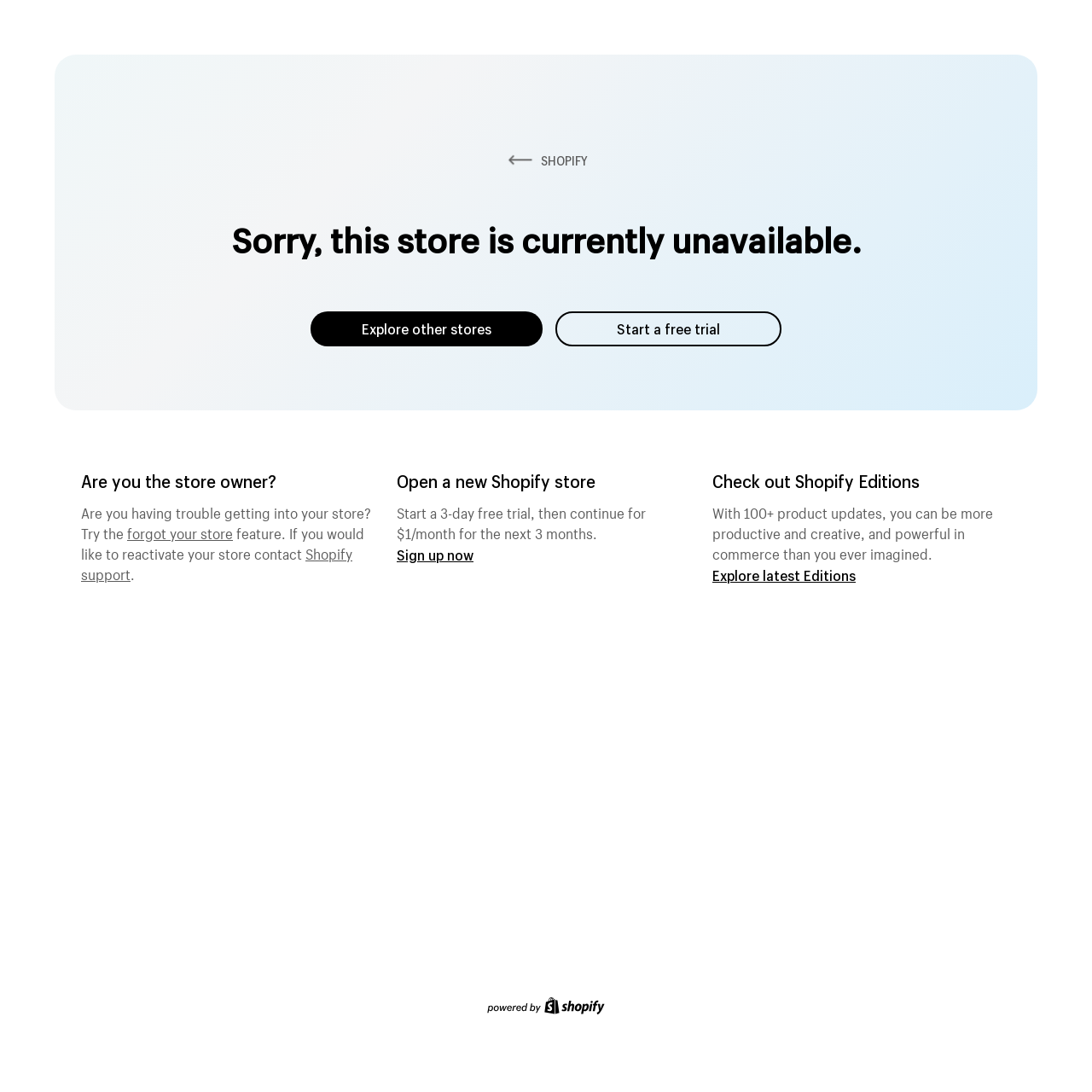Please find the bounding box coordinates (top-left x, top-left y, bottom-right x, bottom-right y) in the screenshot for the UI element described as follows: Start a free trial

[0.509, 0.285, 0.716, 0.317]